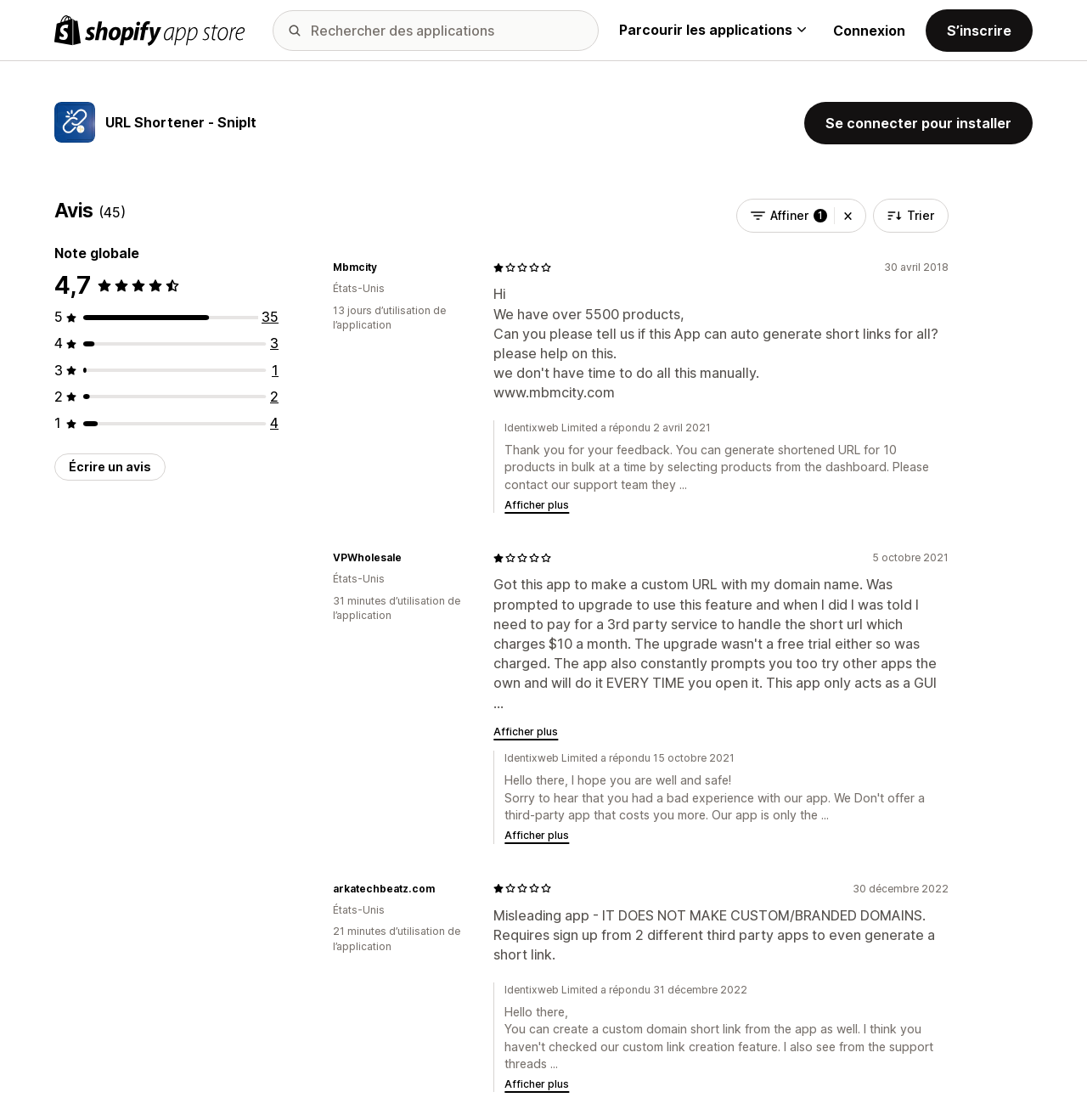Please specify the bounding box coordinates of the region to click in order to perform the following instruction: "Click the 'Trier' button".

[0.803, 0.177, 0.873, 0.208]